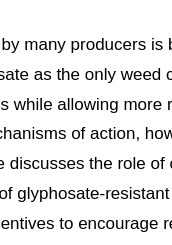Who is the target audience for this publication?
Provide a concise answer using a single word or phrase based on the image.

Producers and stakeholders in agriculture